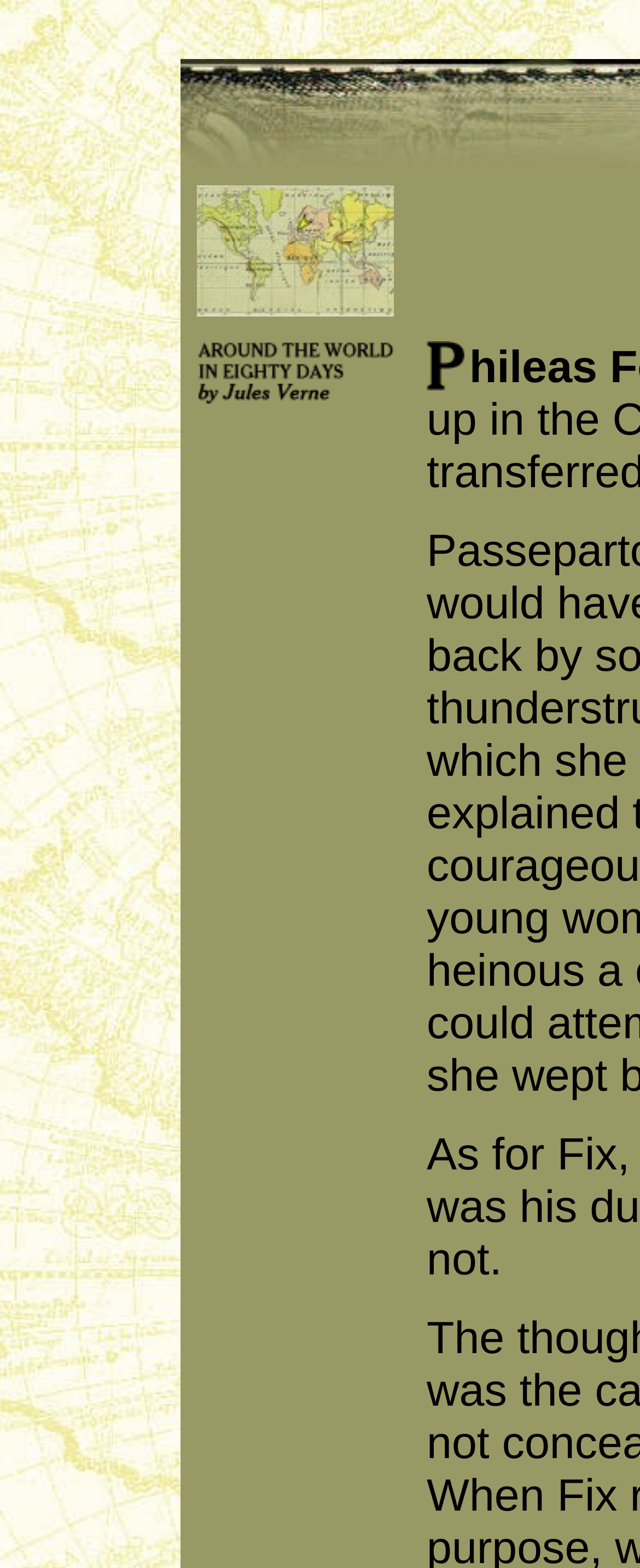Analyze and describe the webpage in a detailed narrative.

The webpage is about "Around the world in 80 days - Chapter XXXIV". At the top-left corner, there is a small non-descriptive text element. Below it, there is a table cell containing the title "Around the world" which is also a link. To the right of the title, there is a small image. The title and the image are aligned horizontally. 

Below the title, there is another link "in eighty days" which is also accompanied by an image to its left. The image and the link are aligned horizontally. There is another small non-descriptive text element below the link. 

To the right of the link "in eighty days", there is another image with the same description "in eighty days". This image is positioned at the same height as the link and the image above it.